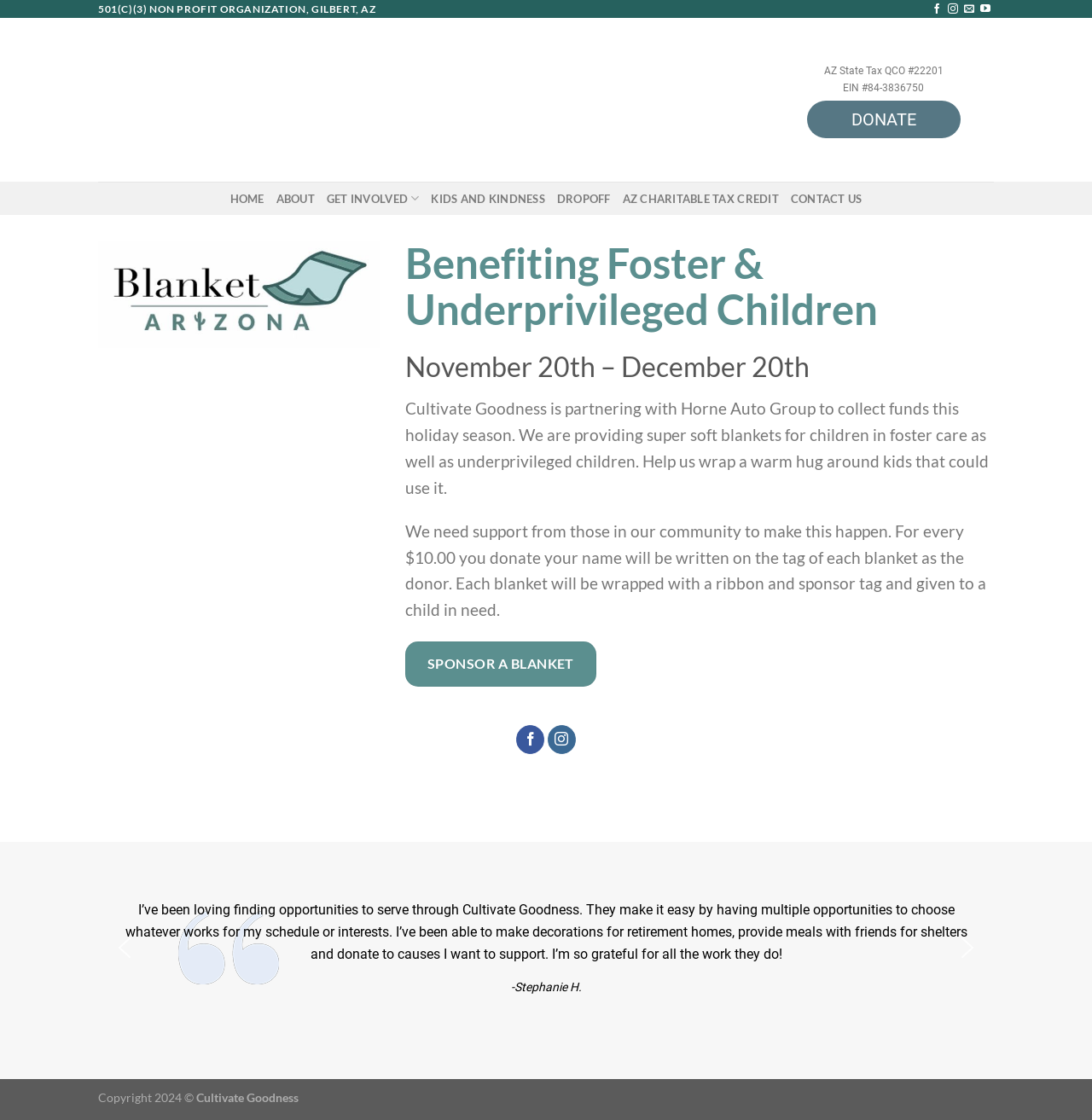Bounding box coordinates must be specified in the format (top-left x, top-left y, bottom-right x, bottom-right y). All values should be floating point numbers between 0 and 1. What are the bounding box coordinates of the UI element described as: AZ Charitable Tax Credit

[0.57, 0.163, 0.713, 0.191]